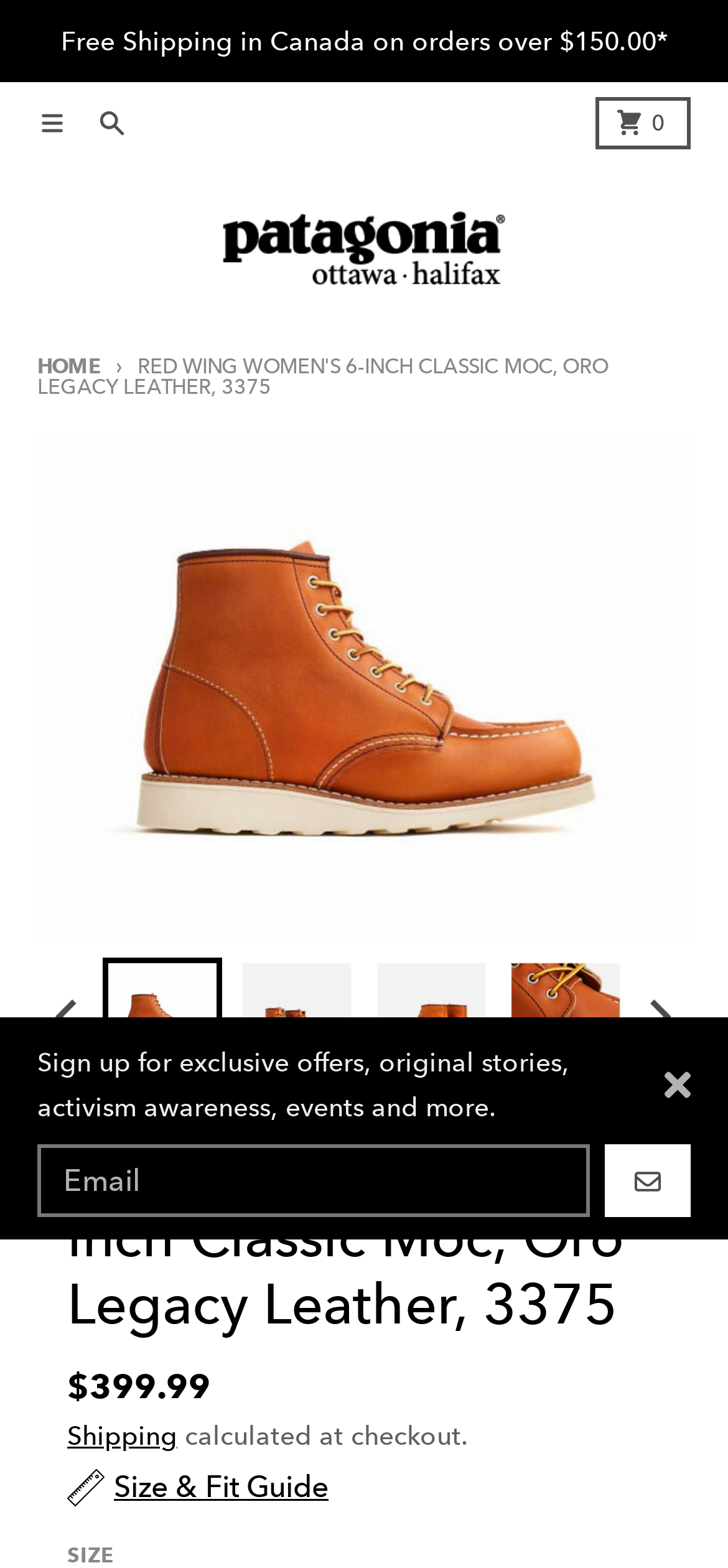What is the material of the Red Wing Women's 6-inch Classic Moc?
Look at the image and provide a short answer using one word or a phrase.

Oro Legacy Leather